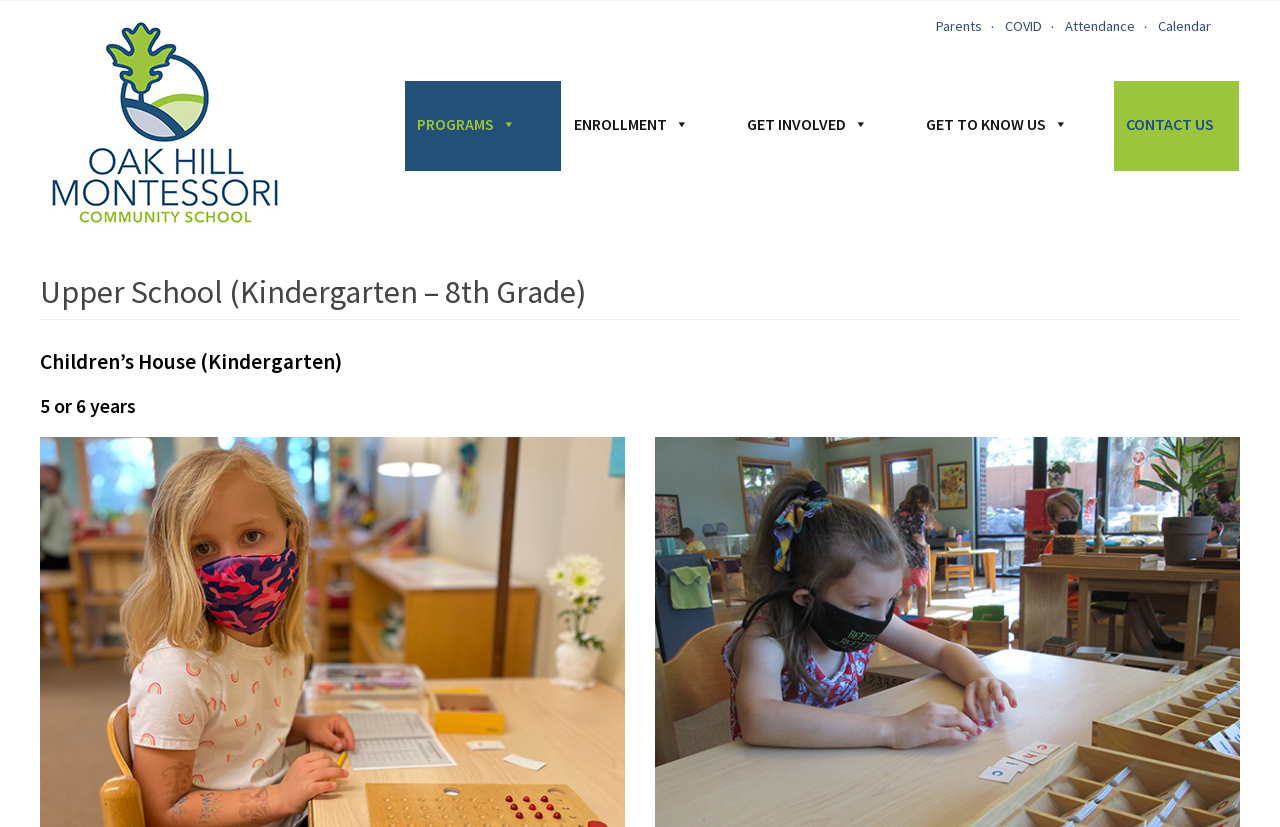Please identify the bounding box coordinates of the element's region that I should click in order to complete the following instruction: "Track your order". The bounding box coordinates consist of four float numbers between 0 and 1, i.e., [left, top, right, bottom].

None